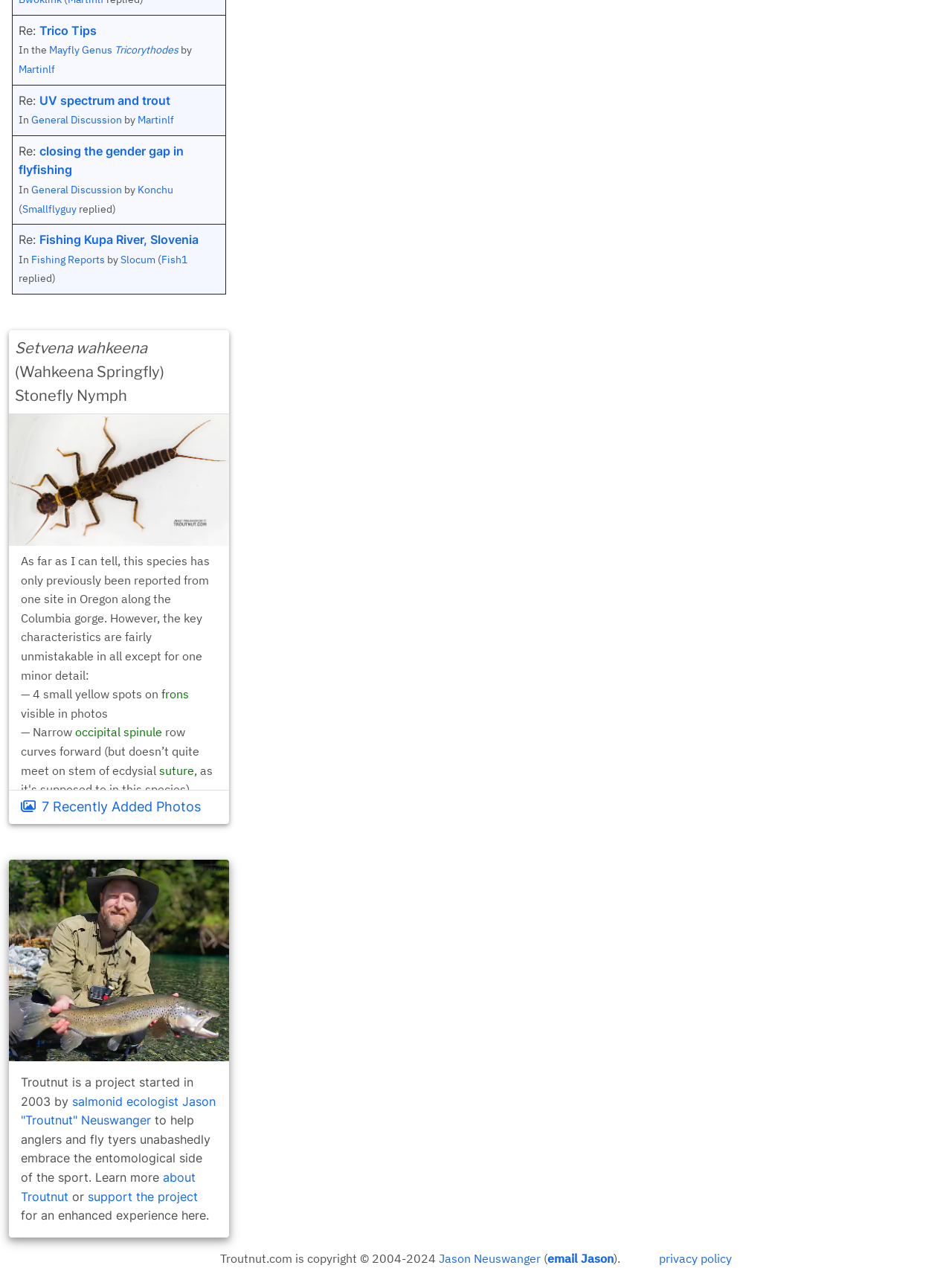Bounding box coordinates should be in the format (top-left x, top-left y, bottom-right x, bottom-right y) and all values should be floating point numbers between 0 and 1. Determine the bounding box coordinate for the UI element described as: UV spectrum and trout

[0.041, 0.073, 0.179, 0.085]